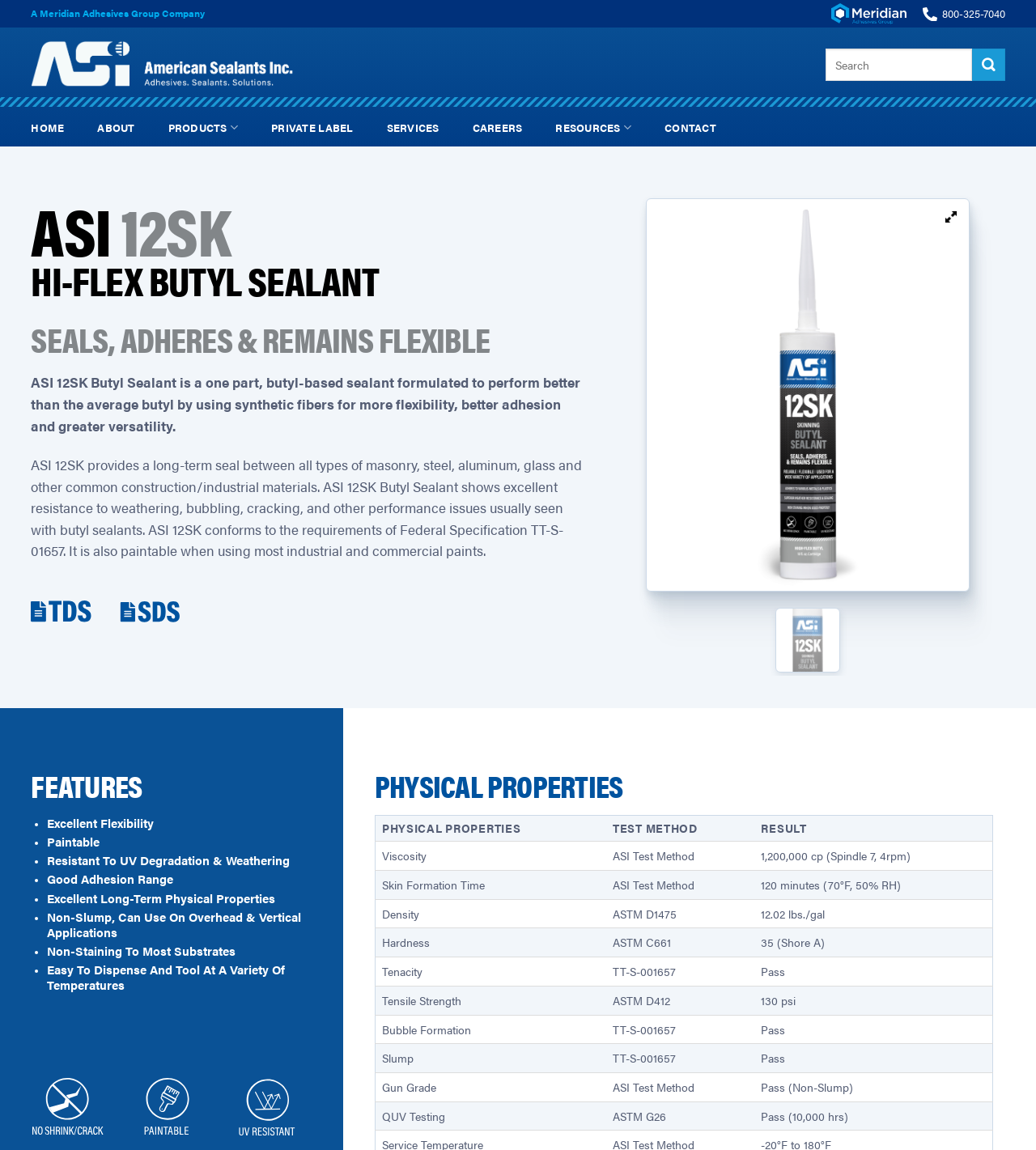Please find the bounding box for the UI element described by: "Home".

[0.03, 0.095, 0.062, 0.126]